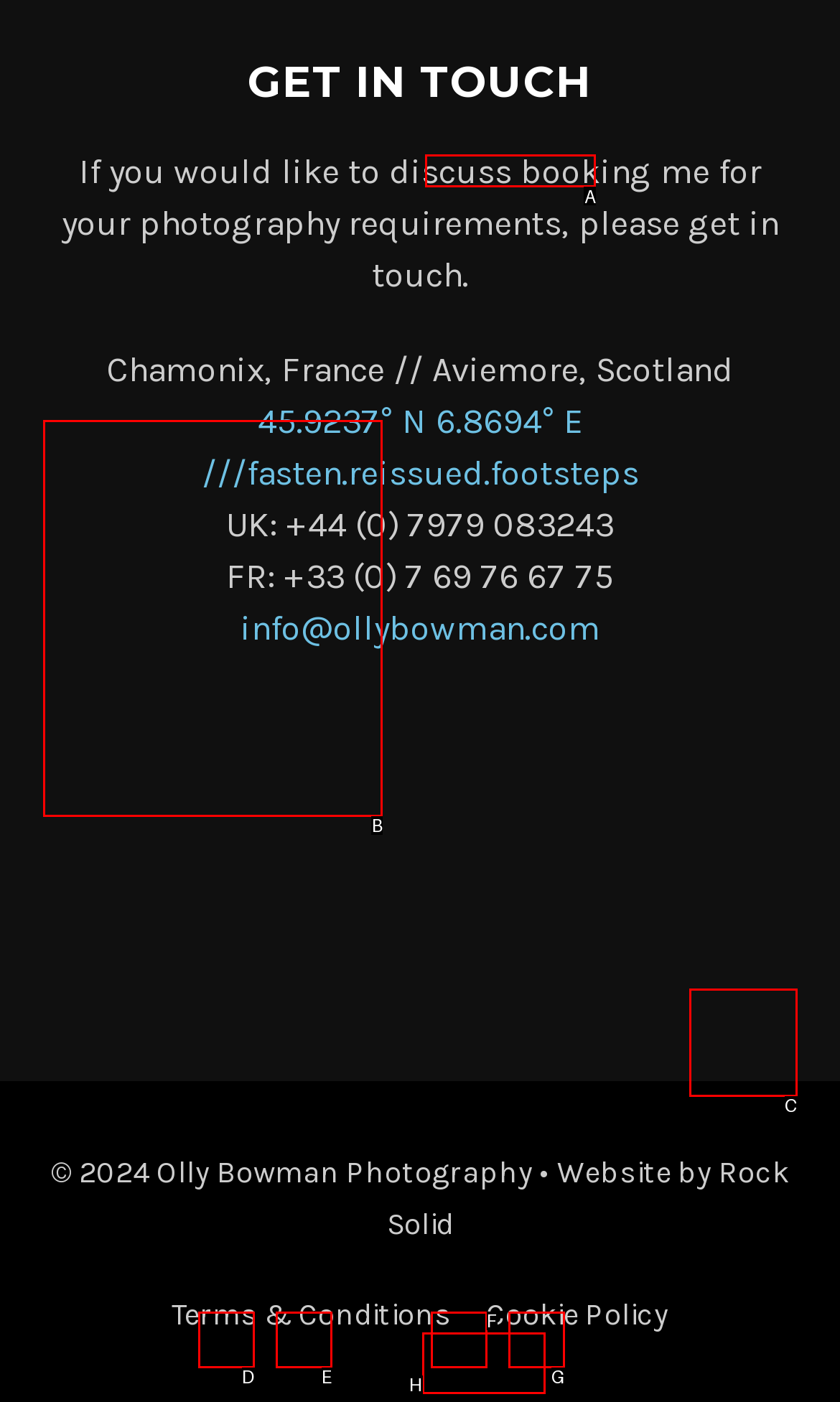Determine the HTML element that aligns with the description: parent_node: BIKES OF AMSTERDAM
Answer by stating the letter of the appropriate option from the available choices.

B